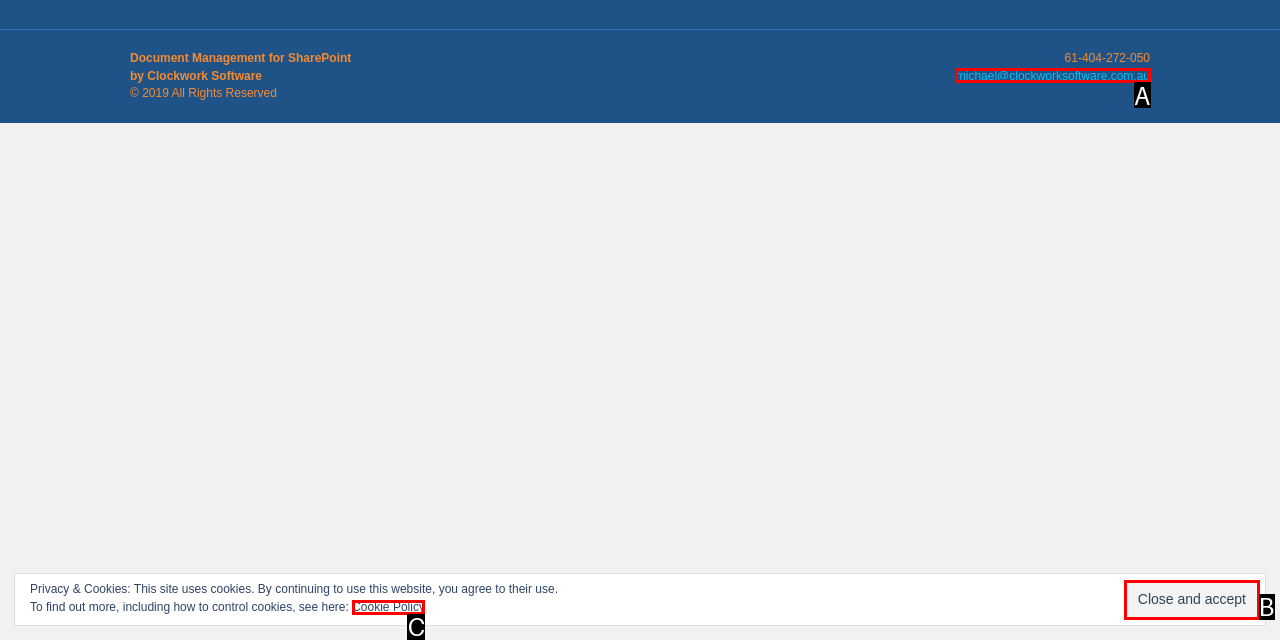Given the description: michael@clockworksoftware.com.au
Identify the letter of the matching UI element from the options.

A